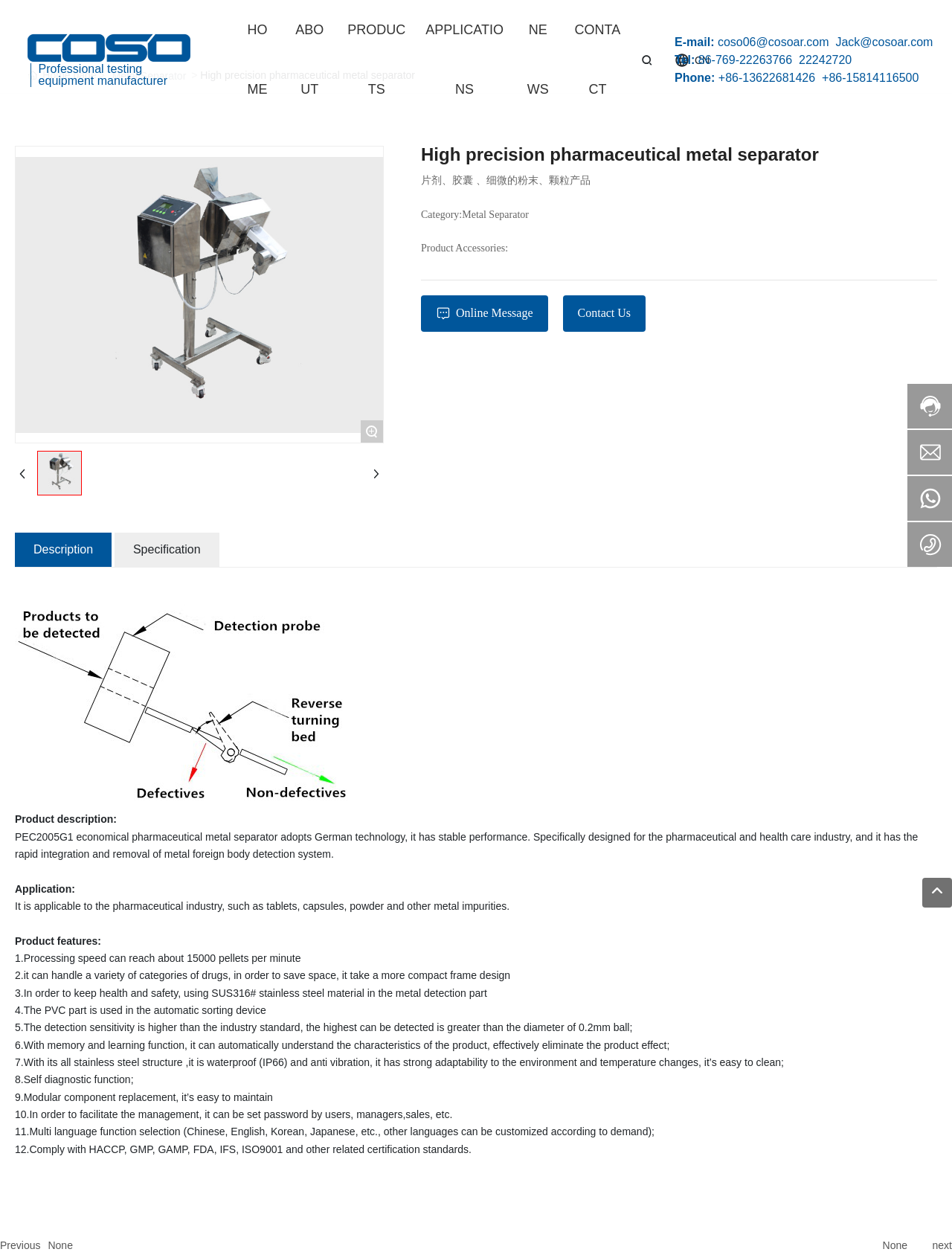What is the detection sensitivity of the product?
Look at the image and respond with a one-word or short phrase answer.

greater than 0.2mm ball